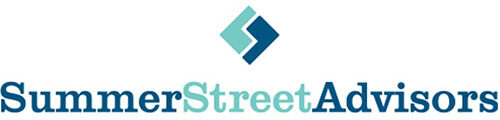What font style is 'Summer' written in?
Using the details from the image, give an elaborate explanation to answer the question.

The firm’s name is presented in a stylish typographic arrangement, with 'Summer' in a bold navy font, 'Street' in a lighter teal, and 'Advisors' in the same bold navy as 'Summer'. Hence, 'Summer' is written in bold navy font style.